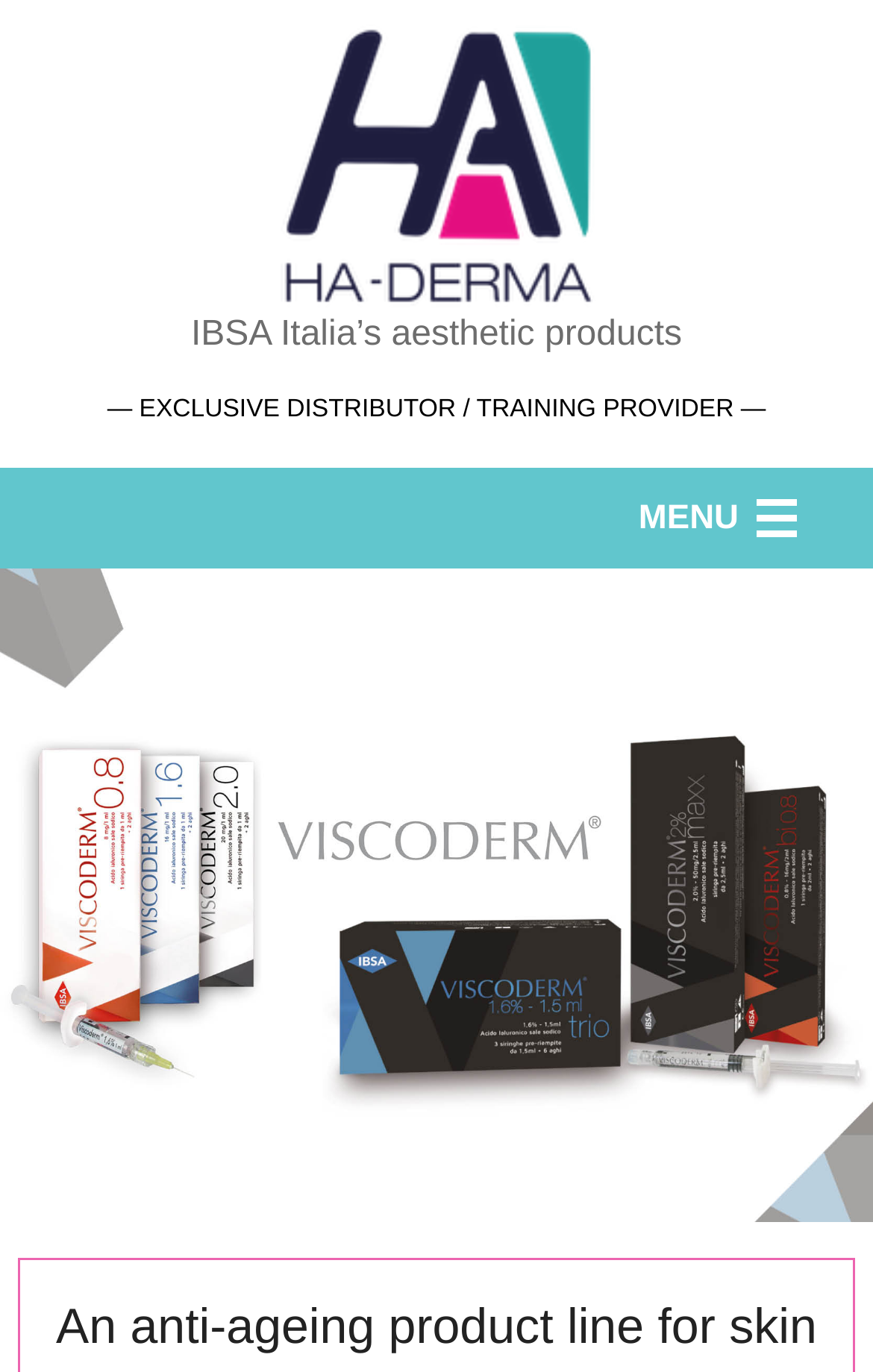Find the bounding box coordinates of the clickable region needed to perform the following instruction: "go to HOME page". The coordinates should be provided as four float numbers between 0 and 1, i.e., [left, top, right, bottom].

[0.0, 0.414, 1.0, 0.493]